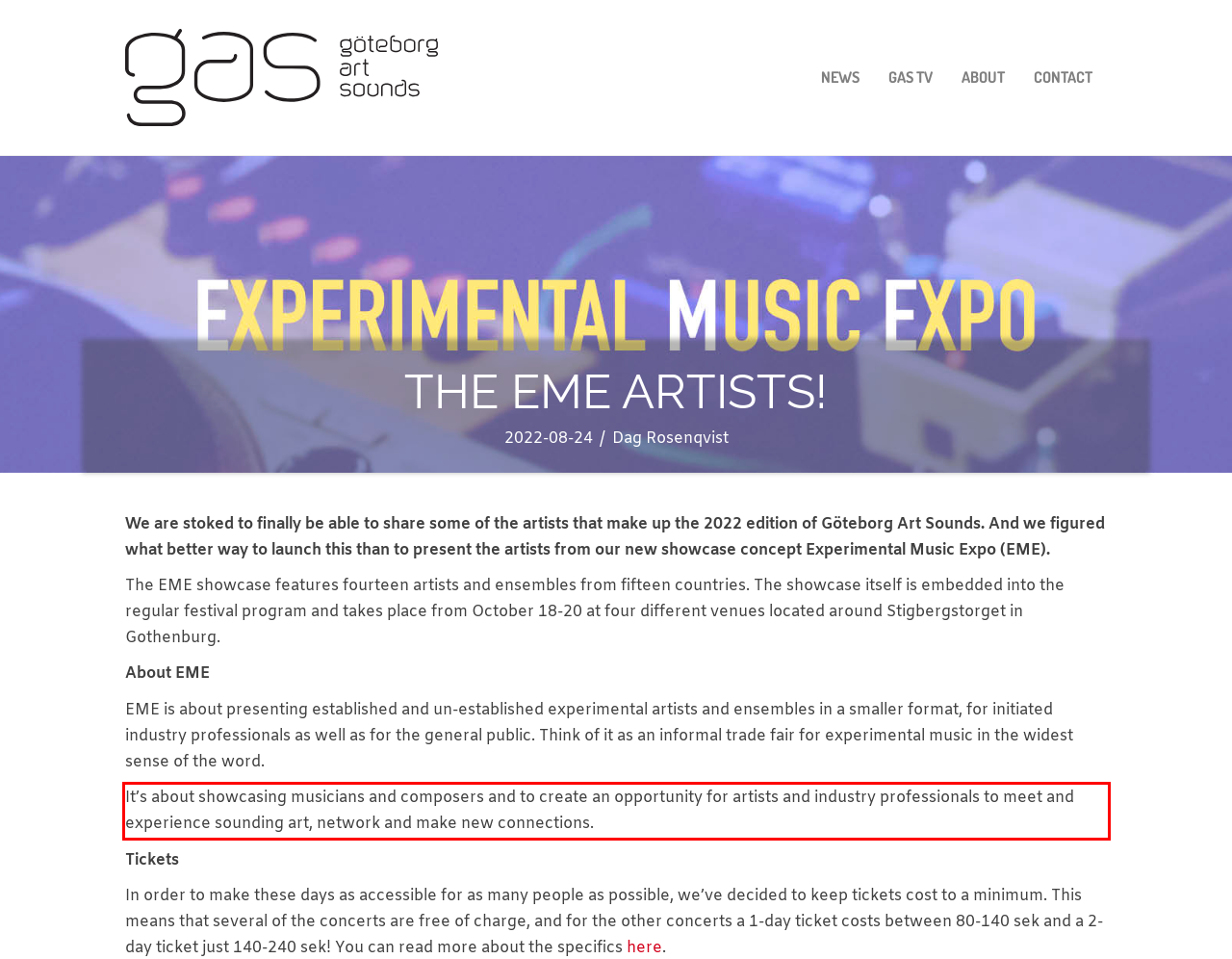Please identify the text within the red rectangular bounding box in the provided webpage screenshot.

It’s about showcasing musicians and composers and to create an opportunity for artists and industry professionals to meet and experience sounding art, network and make new connections.